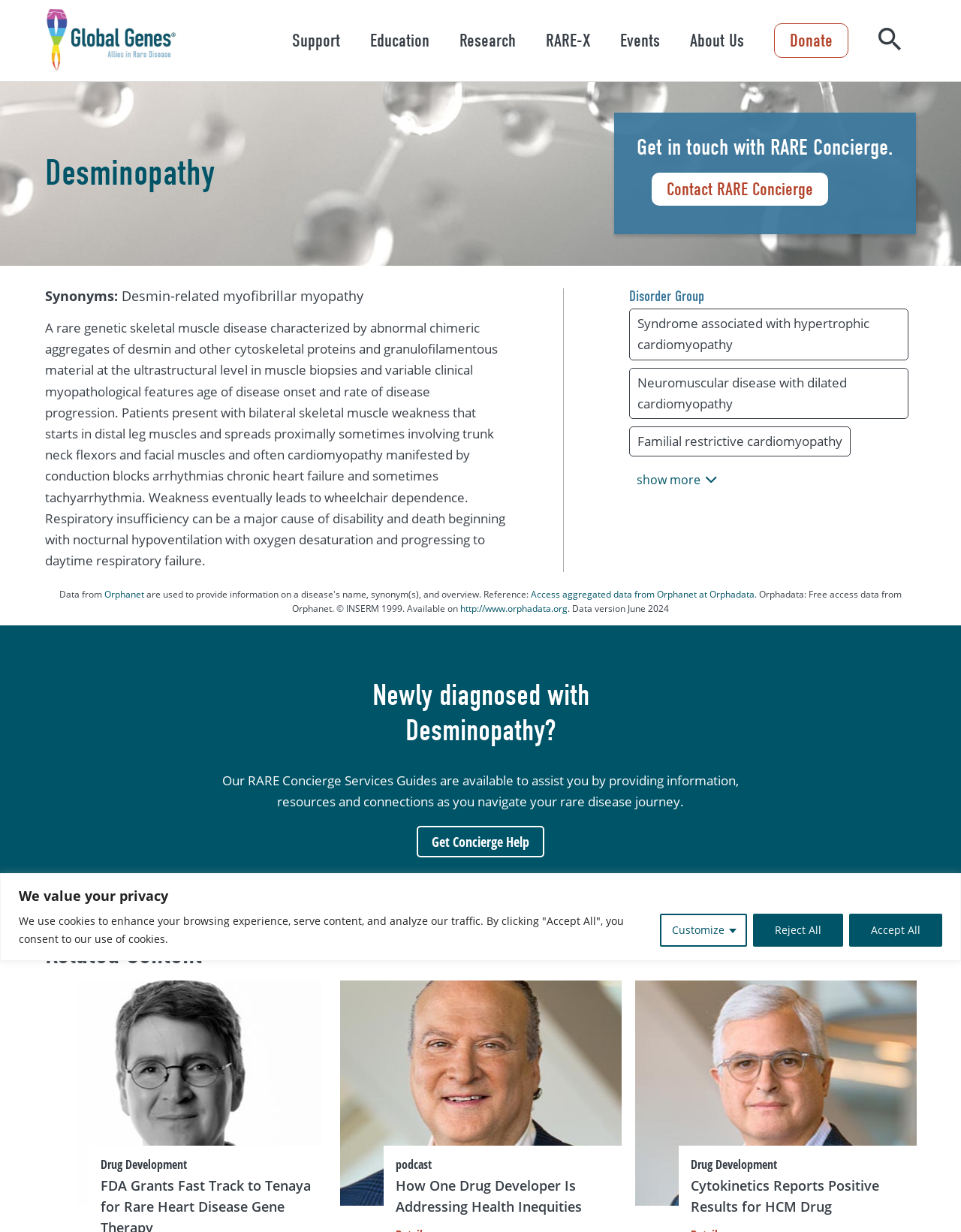What is the source of the data mentioned on the webpage? Look at the image and give a one-word or short phrase answer.

Orphanet